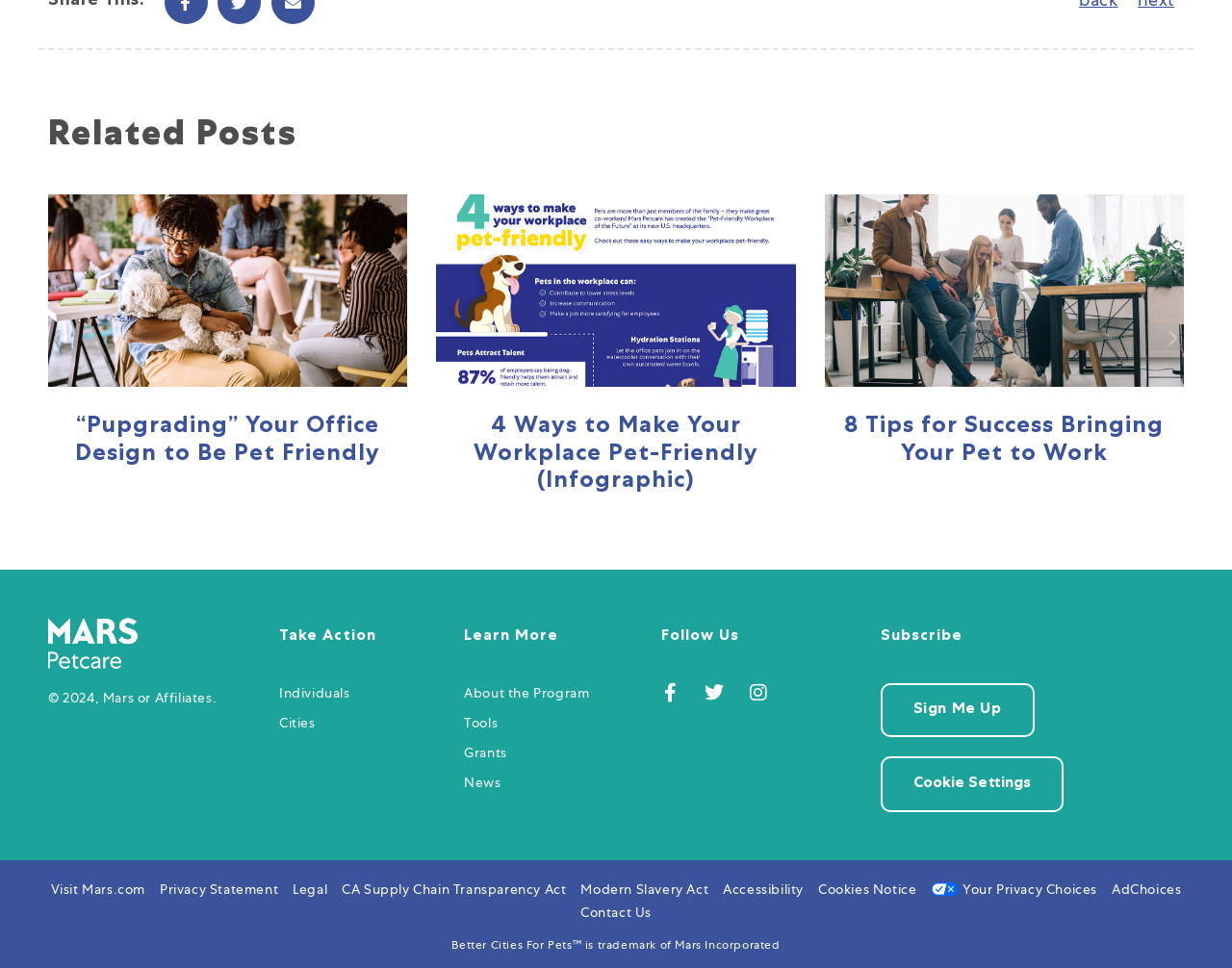Refer to the image and provide a thorough answer to this question:
What is the title of the 'Related Posts' section?

The title of the 'Related Posts' section can be found at the top of the carousel, which is a horizontal scrolling section with arrow left and right buttons. The title is a heading element with the text 'Related Posts'.